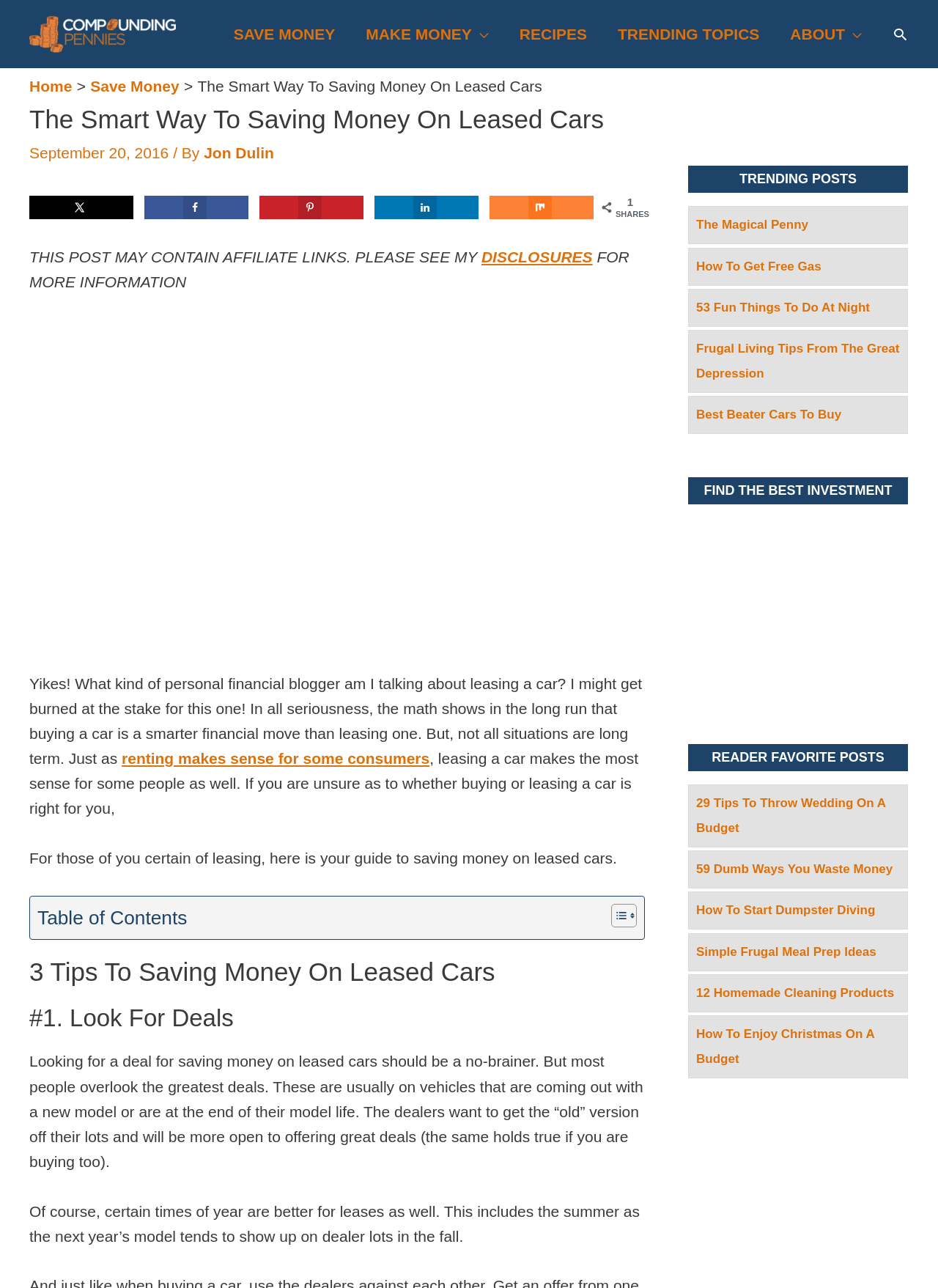Provide the bounding box for the UI element matching this description: "parent_node: ABOUT aria-label="Menu Toggle"".

[0.901, 0.007, 0.919, 0.046]